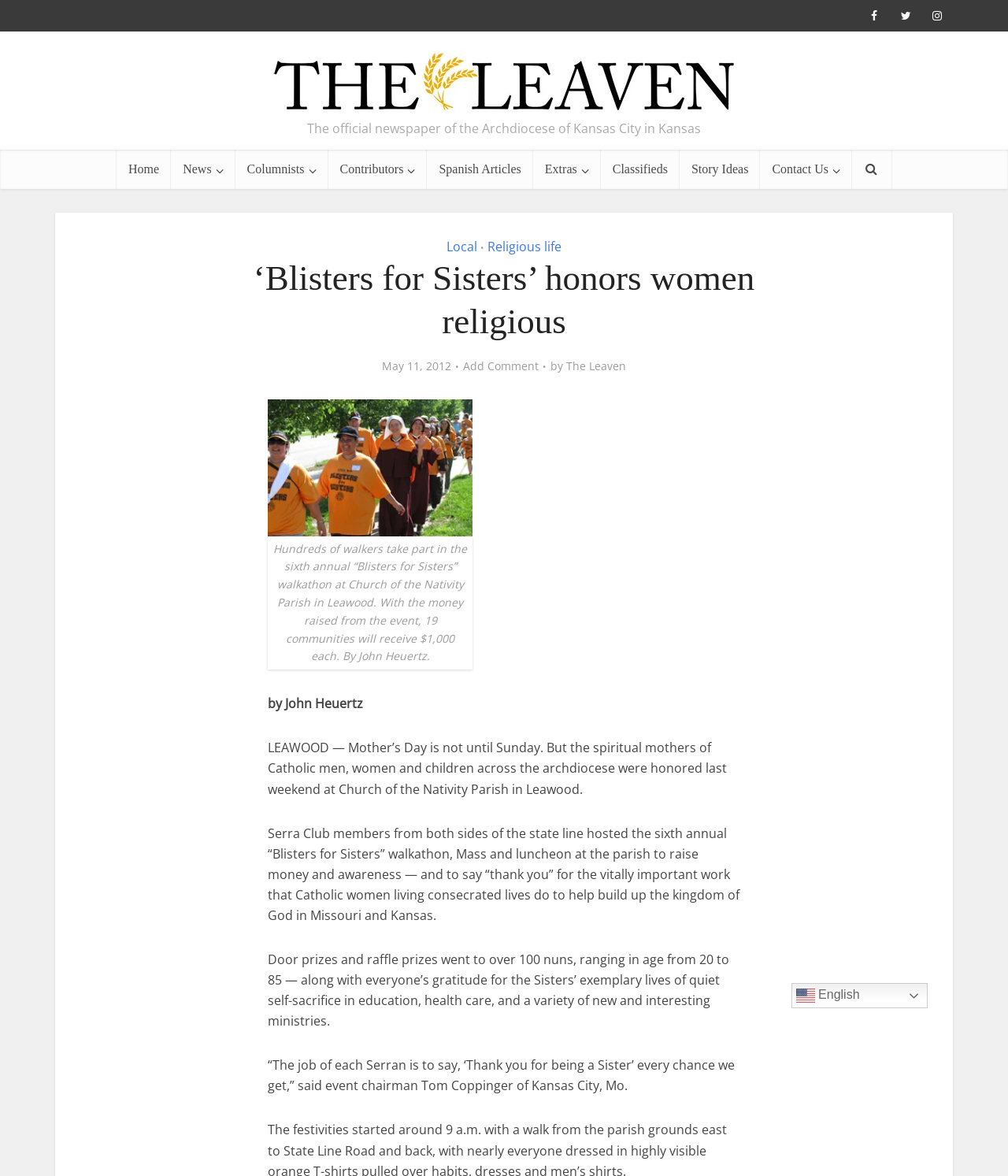How many communities will receive $1,000 each from the event?
Based on the content of the image, thoroughly explain and answer the question.

I found the answer by reading the article's text, which says 'With the money raised from the event, 19 communities will receive $1,000 each.' This directly states the number of communities that will receive the funds.